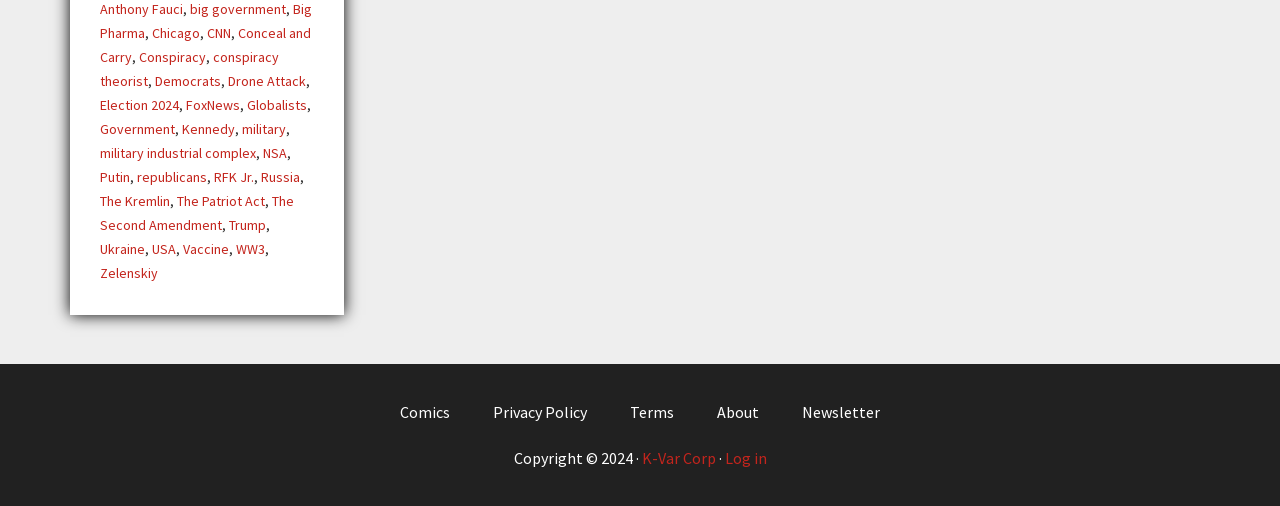Give a succinct answer to this question in a single word or phrase: 
What is the last link on the webpage?

Log in